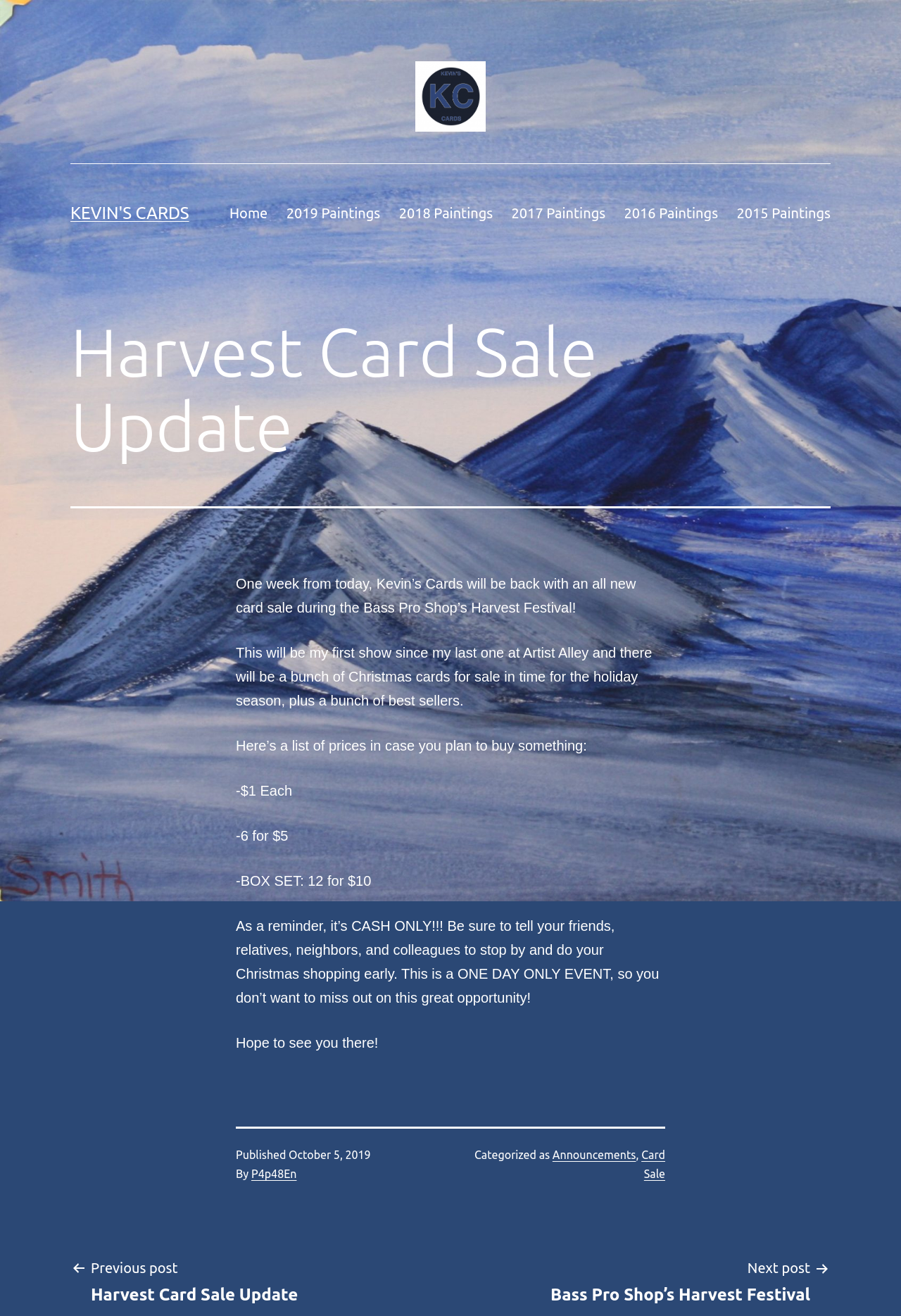Please provide the bounding box coordinate of the region that matches the element description: P4p48En. Coordinates should be in the format (top-left x, top-left y, bottom-right x, bottom-right y) and all values should be between 0 and 1.

[0.279, 0.887, 0.329, 0.897]